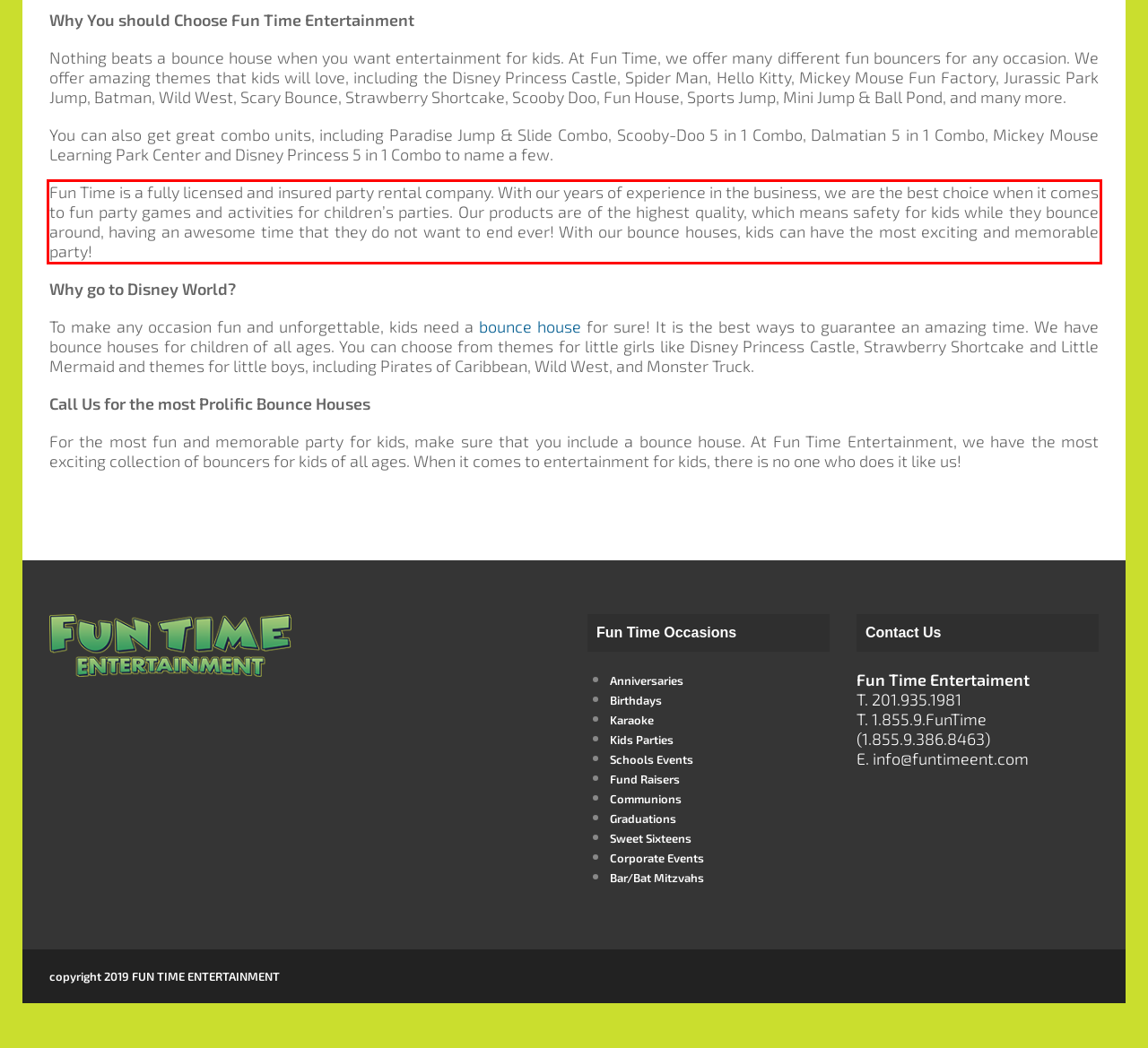Please extract the text content from the UI element enclosed by the red rectangle in the screenshot.

Fun Time is a fully licensed and insured party rental company. With our years of experience in the business, we are the best choice when it comes to fun party games and activities for children’s parties. Our products are of the highest quality, which means safety for kids while they bounce around, having an awesome time that they do not want to end ever! With our bounce houses, kids can have the most exciting and memorable party!